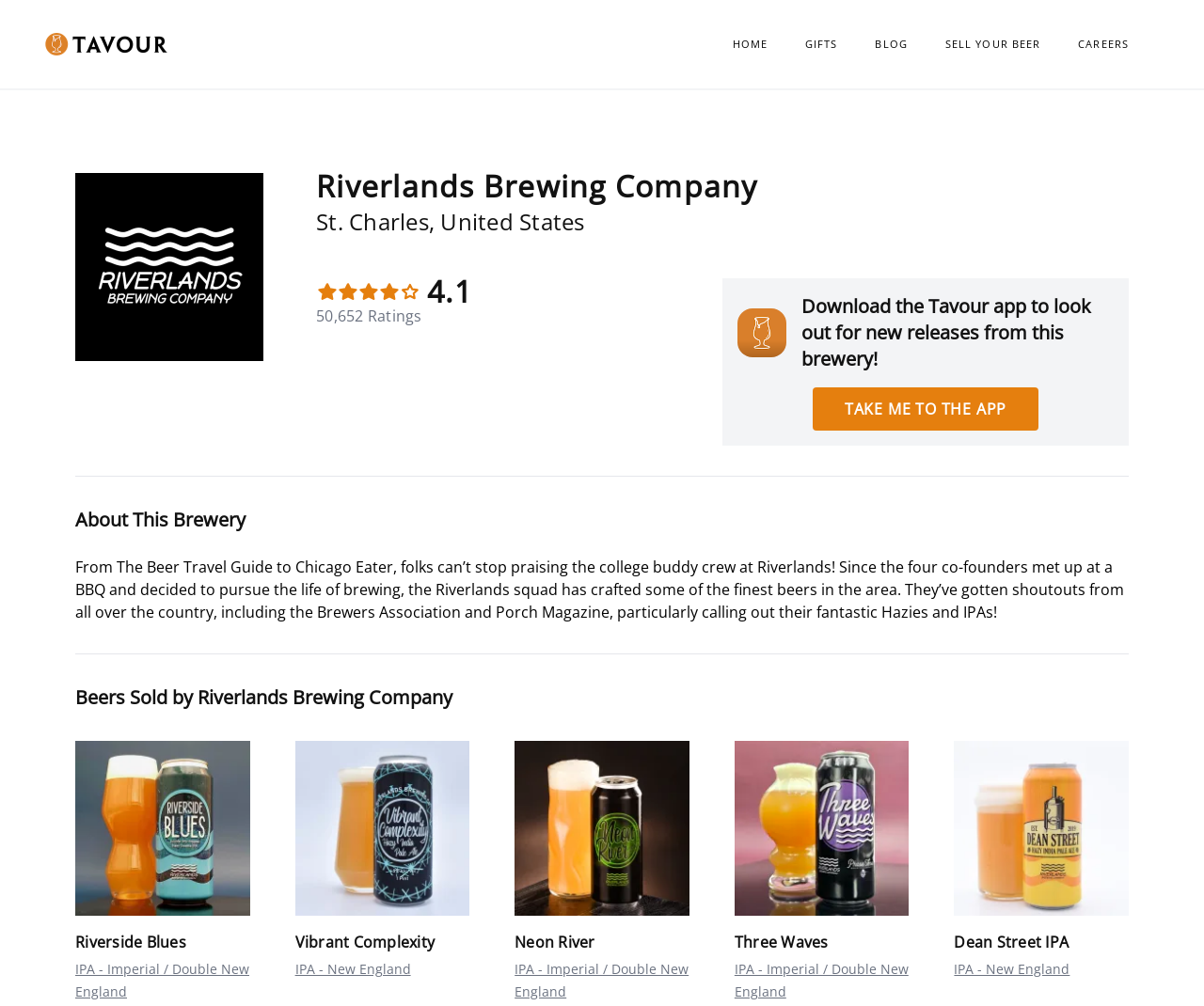What type of beer is Dean Street IPA?
Utilize the information in the image to give a detailed answer to the question.

I found the type of beer by looking at the link element with the text 'Dean Street IPA' and its corresponding description 'IPA - New England' which is located in the 'Beers Sold by Riverlands Brewing Company' section.